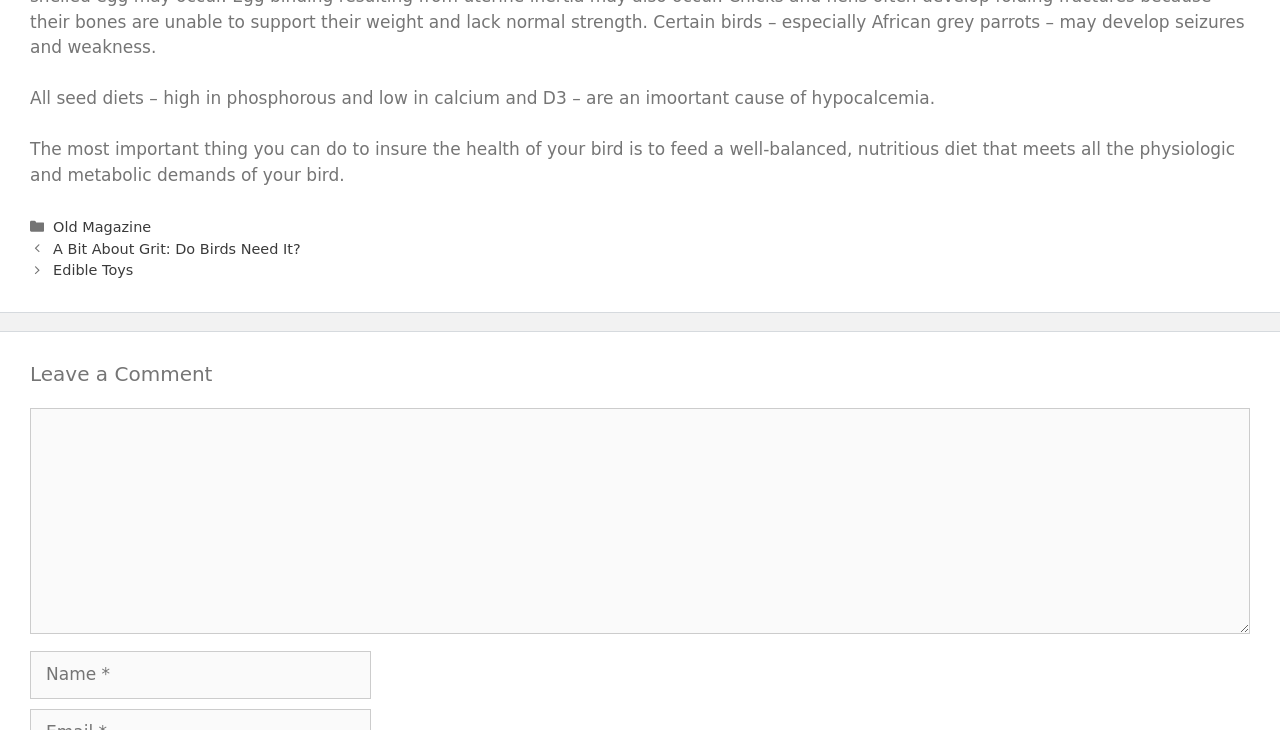What is the category of the webpage's content?
Provide a one-word or short-phrase answer based on the image.

Categories